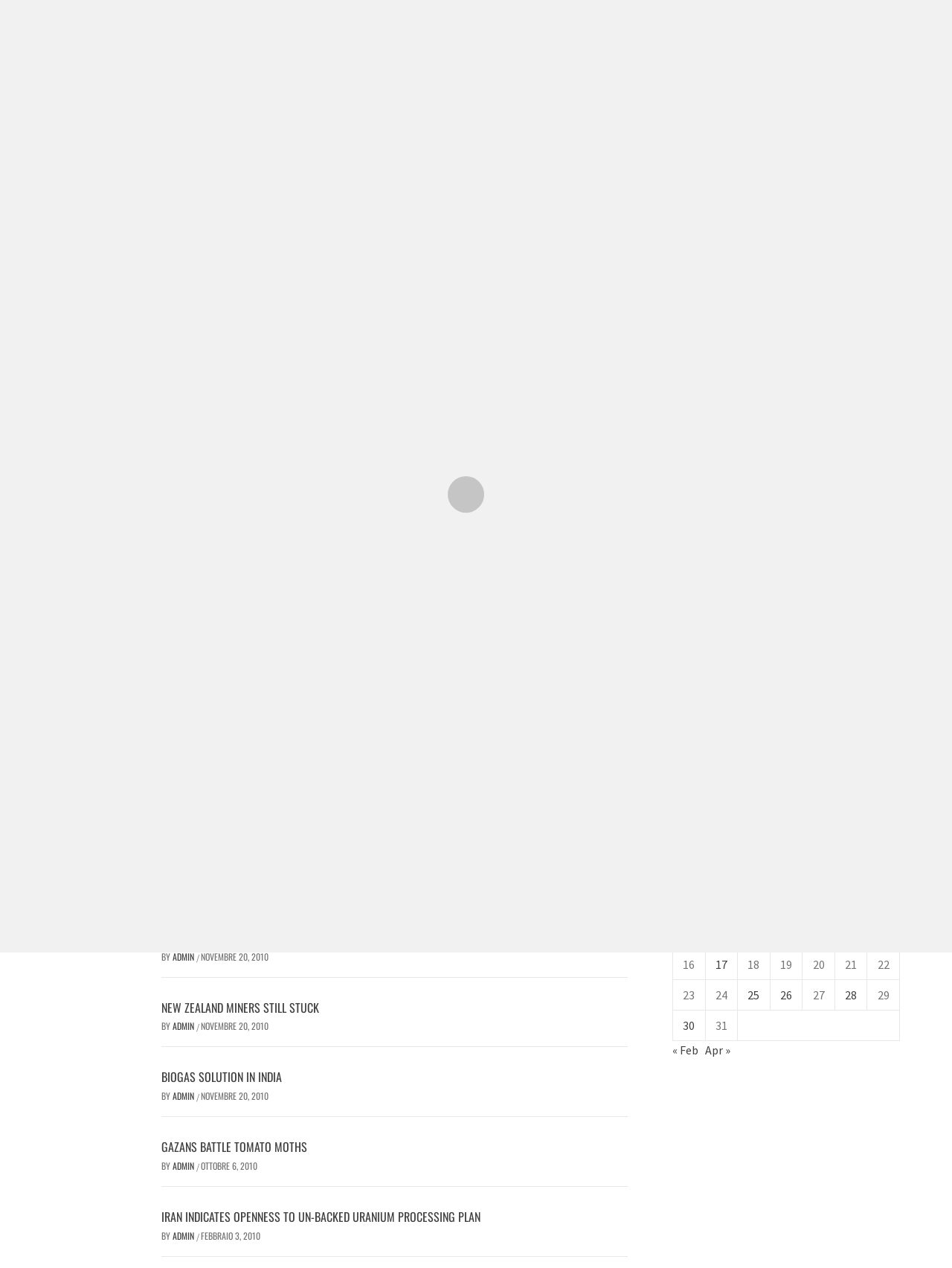Determine the bounding box coordinates of the clickable region to follow the instruction: "Read the article about Austrian man pleading guilty to incestuous rape".

[0.055, 0.491, 0.635, 0.52]